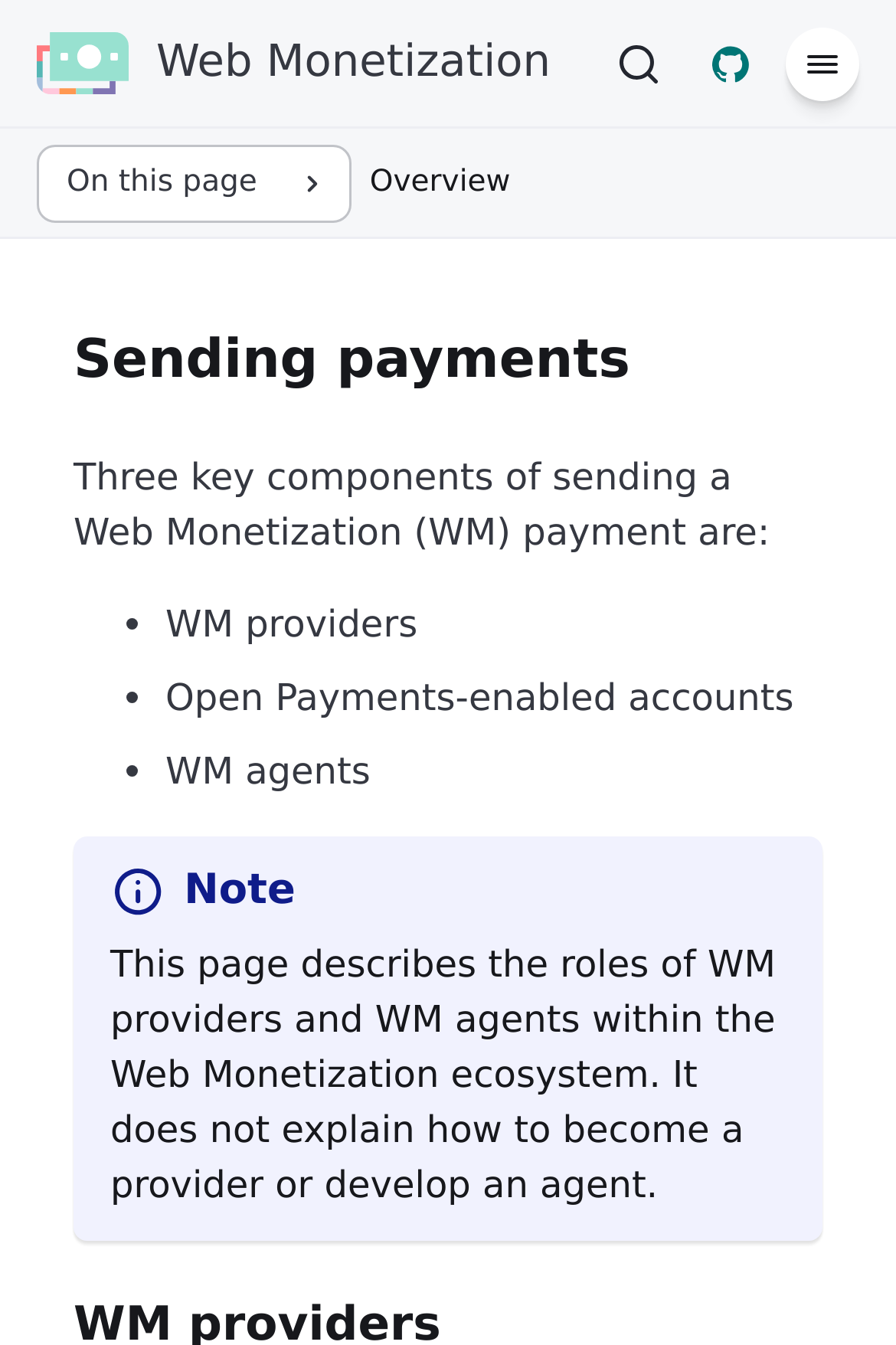What is the purpose of WM providers?
From the screenshot, supply a one-word or short-phrase answer.

Not explained